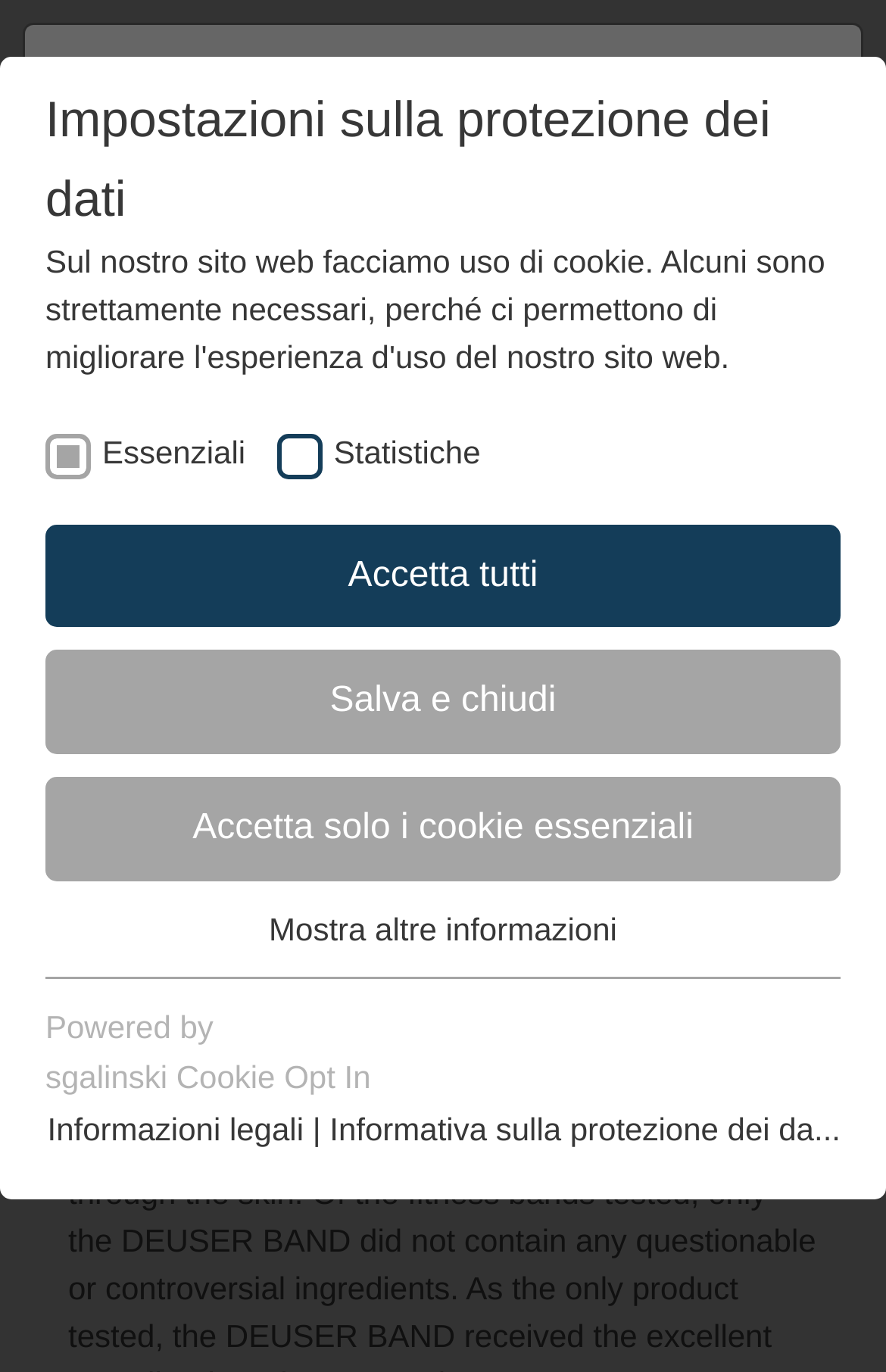What is the name of the company?
Please give a detailed and elaborate answer to the question.

The company name is mentioned in the link 'Optibelt GmbH' with an image, which is located at the top of the webpage.